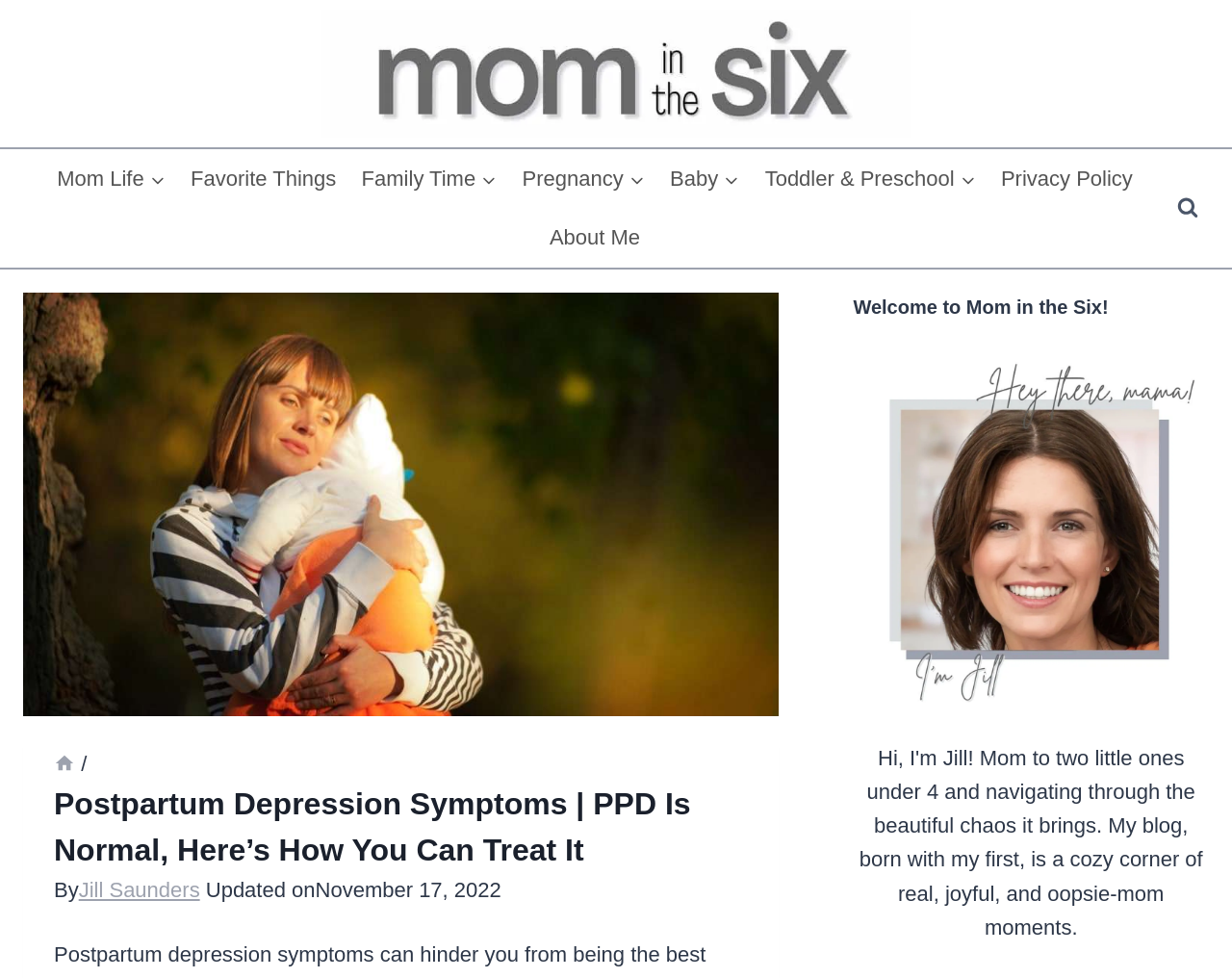What is the name of the website? Using the information from the screenshot, answer with a single word or phrase.

Mom in the Six